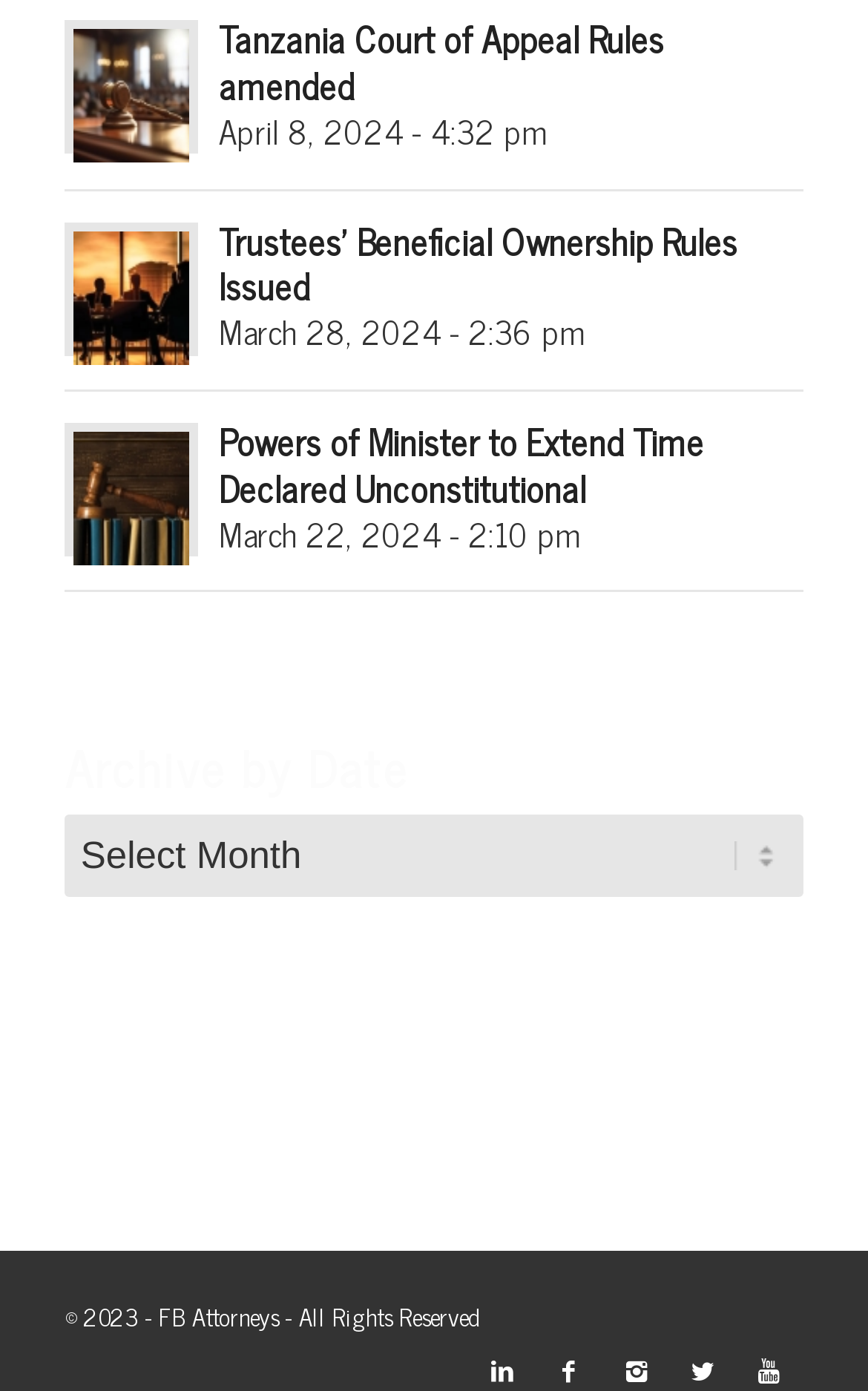Is the combobox expanded?
Please look at the screenshot and answer in one word or a short phrase.

False